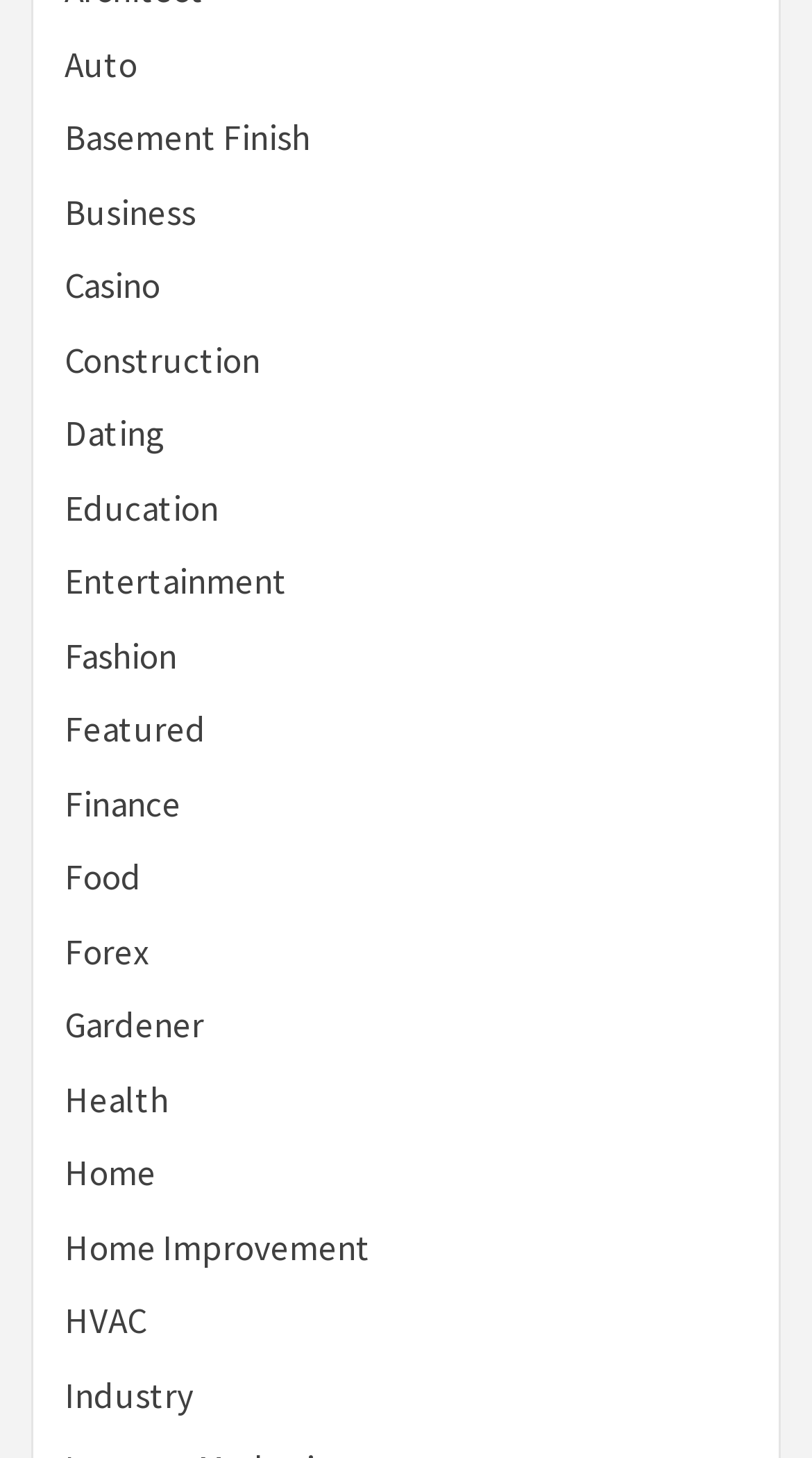Please determine the bounding box coordinates of the area that needs to be clicked to complete this task: 'browse the Health category'. The coordinates must be four float numbers between 0 and 1, formatted as [left, top, right, bottom].

[0.079, 0.738, 0.208, 0.769]